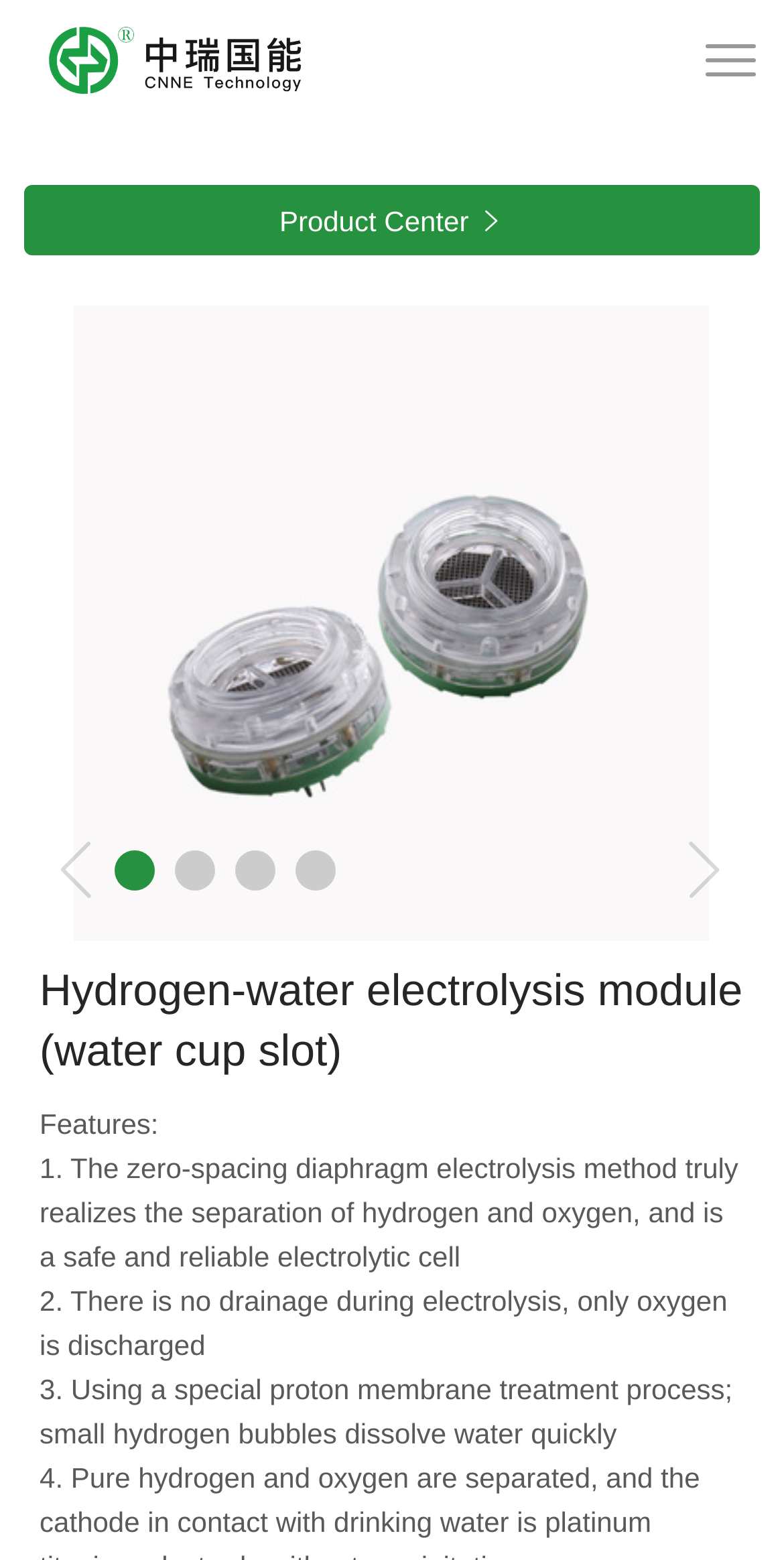Provide a short answer to the following question with just one word or phrase: What is the purpose of the special proton membrane treatment process?

to dissolve water quickly